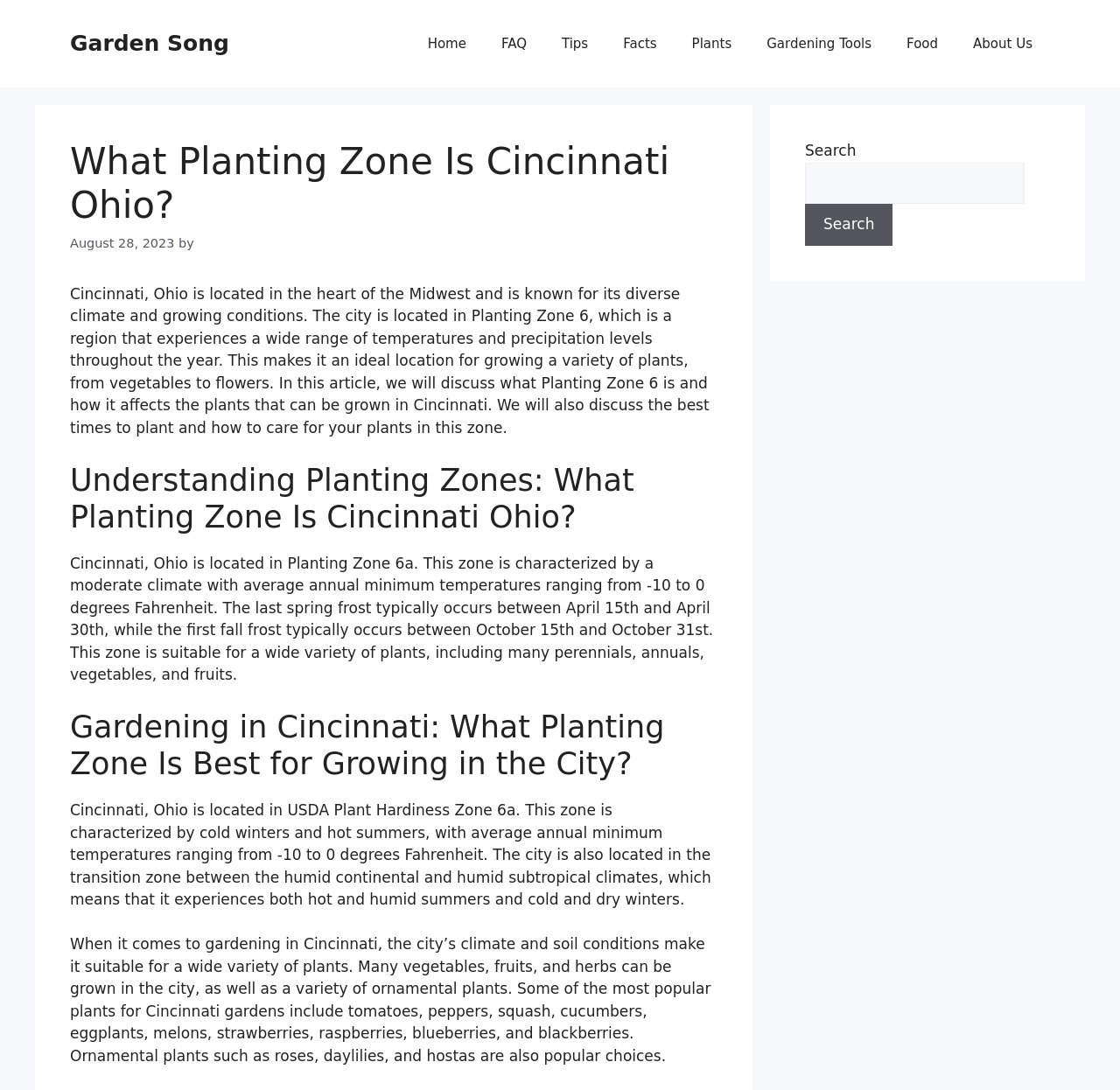For the element described, predict the bounding box coordinates as (top-left x, top-left y, bottom-right x, bottom-right y). All values should be between 0 and 1. Element description: Gardening Tools

[0.669, 0.016, 0.794, 0.064]